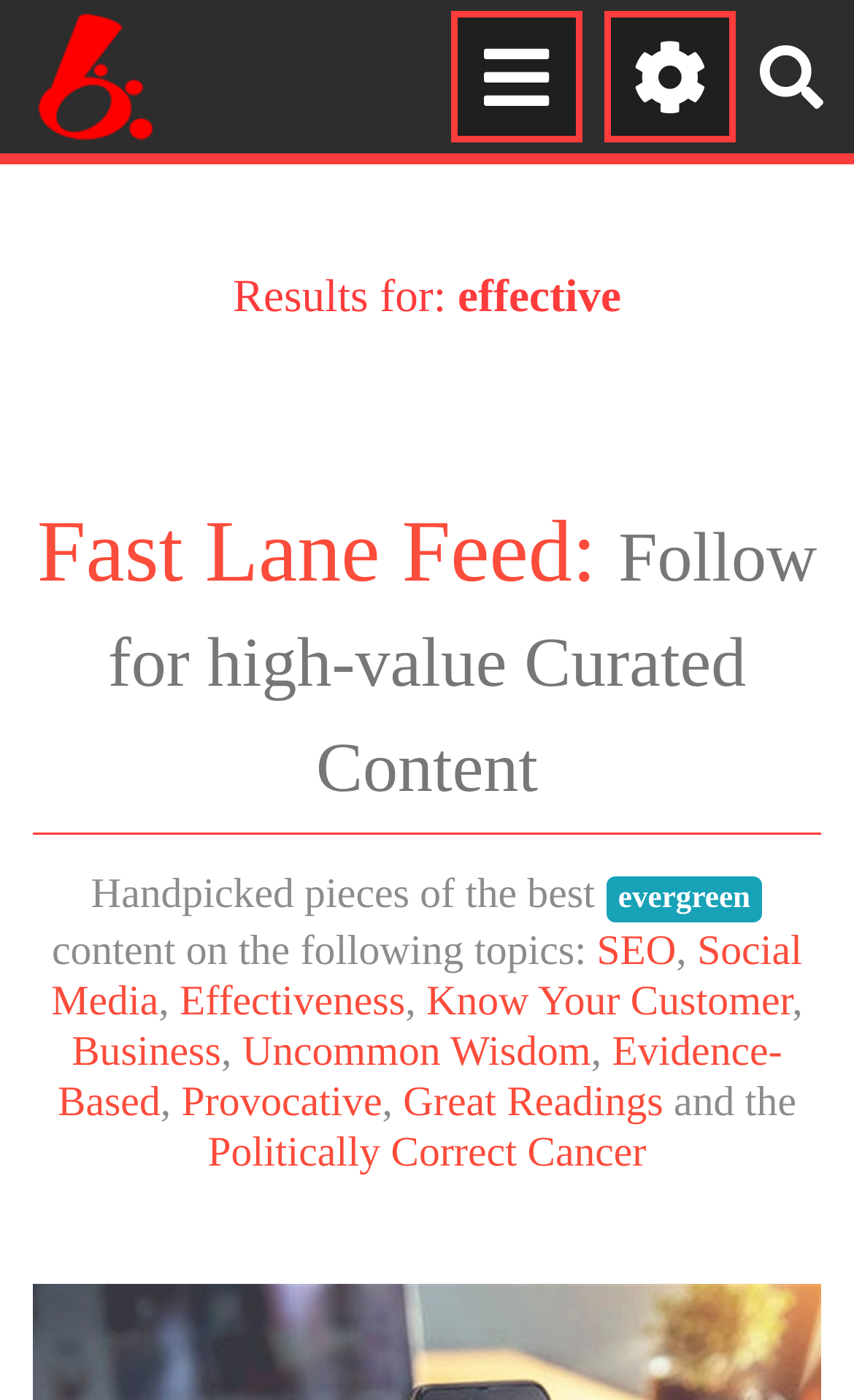Please mark the bounding box coordinates of the area that should be clicked to carry out the instruction: "Call the phone number".

None